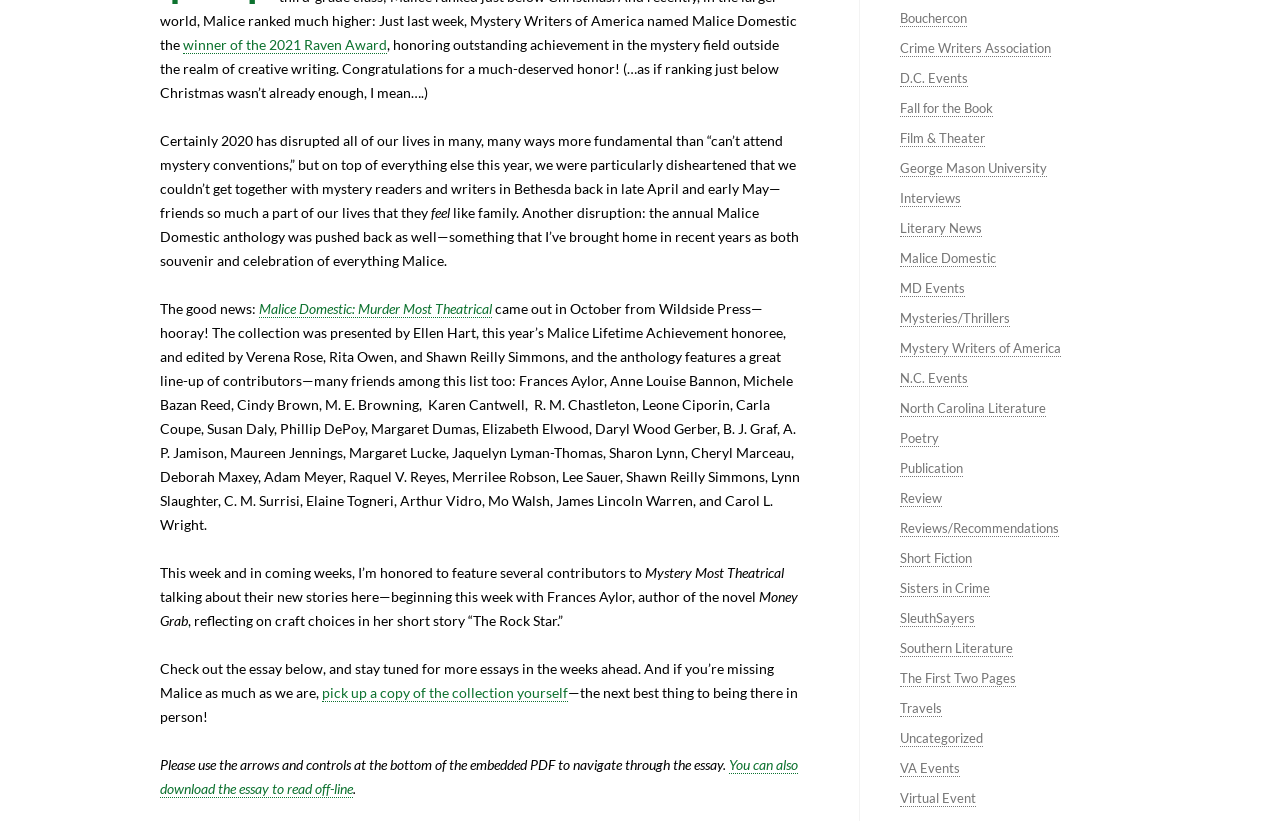Please reply to the following question with a single word or a short phrase:
What is the purpose of the links at the bottom of the webpage?

To navigate to other related pages